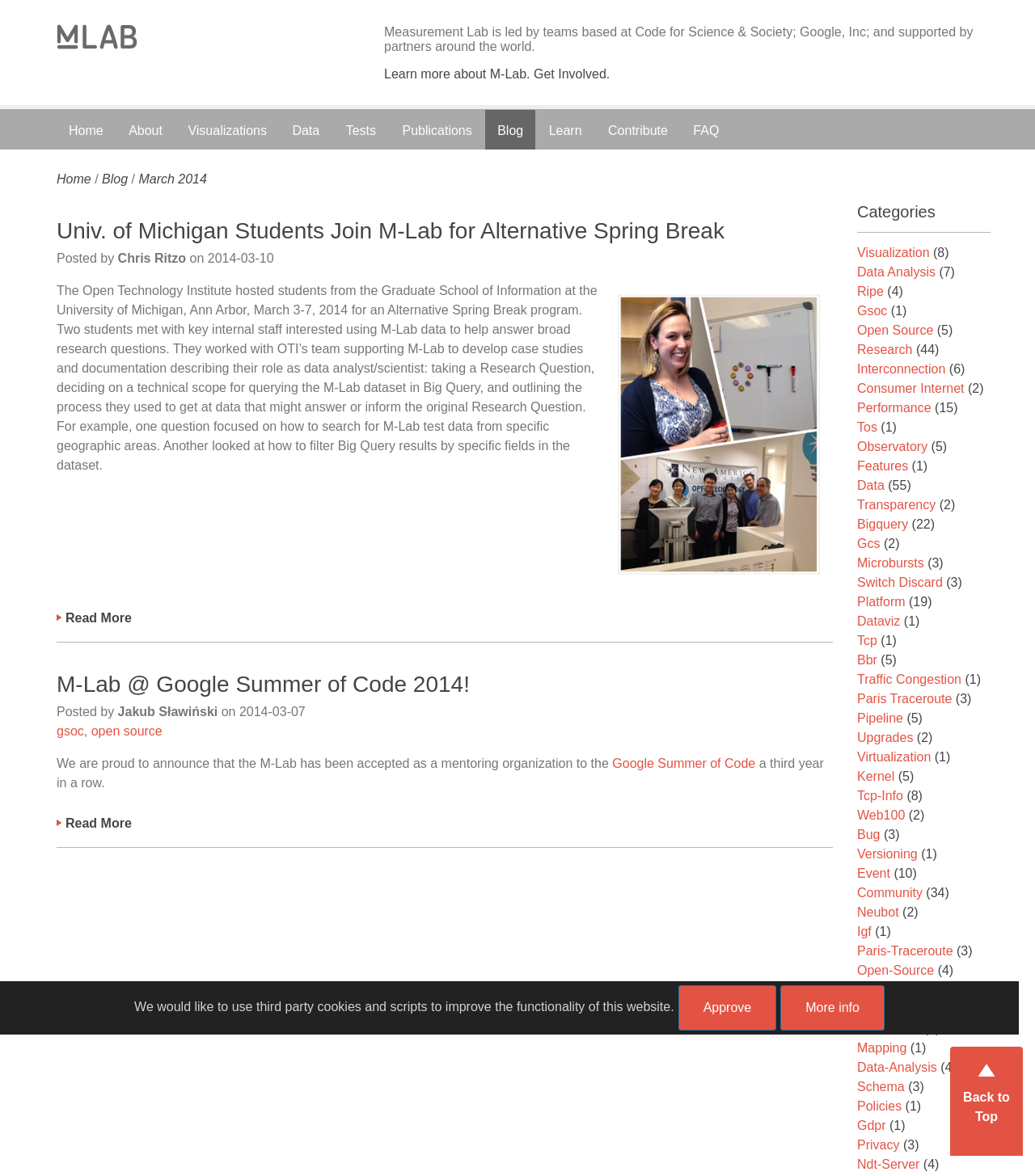Pinpoint the bounding box coordinates of the element to be clicked to execute the instruction: "Learn more about the 'Google Summer of Code'".

[0.592, 0.643, 0.73, 0.655]